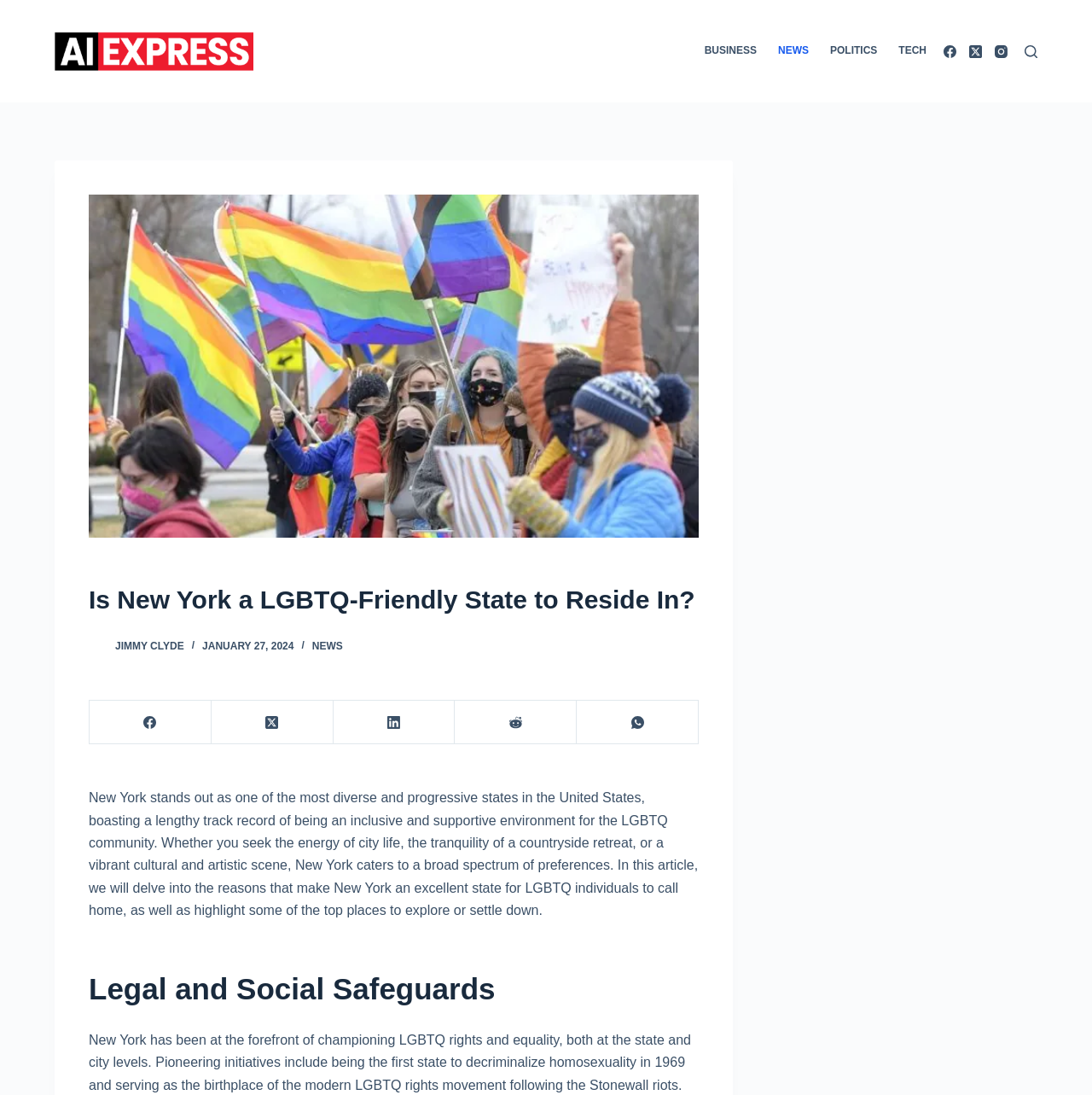Create an elaborate caption for the webpage.

The webpage is about whether New York is a LGBTQ-friendly state to reside in. At the top left, there is a link to skip to the content. Next to it, there is the Ai Express logo, which is an image. On the top right, there is a navigation menu with options for BUSINESS, NEWS, POLITICS, and TECH. Below the navigation menu, there are social media links to Facebook, Twitter, and Instagram, followed by a search button.

Below the top section, there is a large image related to the article, taking up most of the width. Above the image, there is a heading that reads "Is New York a LGBTQ-Friendly State to Reside In?" with a link to the author, Jimmy Clyde, and the date of publication, January 27, 2024. Below the image, there are links to share the article on various social media platforms, including Facebook, Twitter, LinkedIn, Reddit, and WhatsApp.

The main content of the article starts below the social media links, with a paragraph that describes New York as a diverse and progressive state, supportive of the LGBTQ community. The article promises to explore the reasons why New York is an excellent state for LGBTQ individuals to call home and highlight some top places to explore or settle down. The article is divided into sections, with the first section titled "Legal and Social Safeguards".